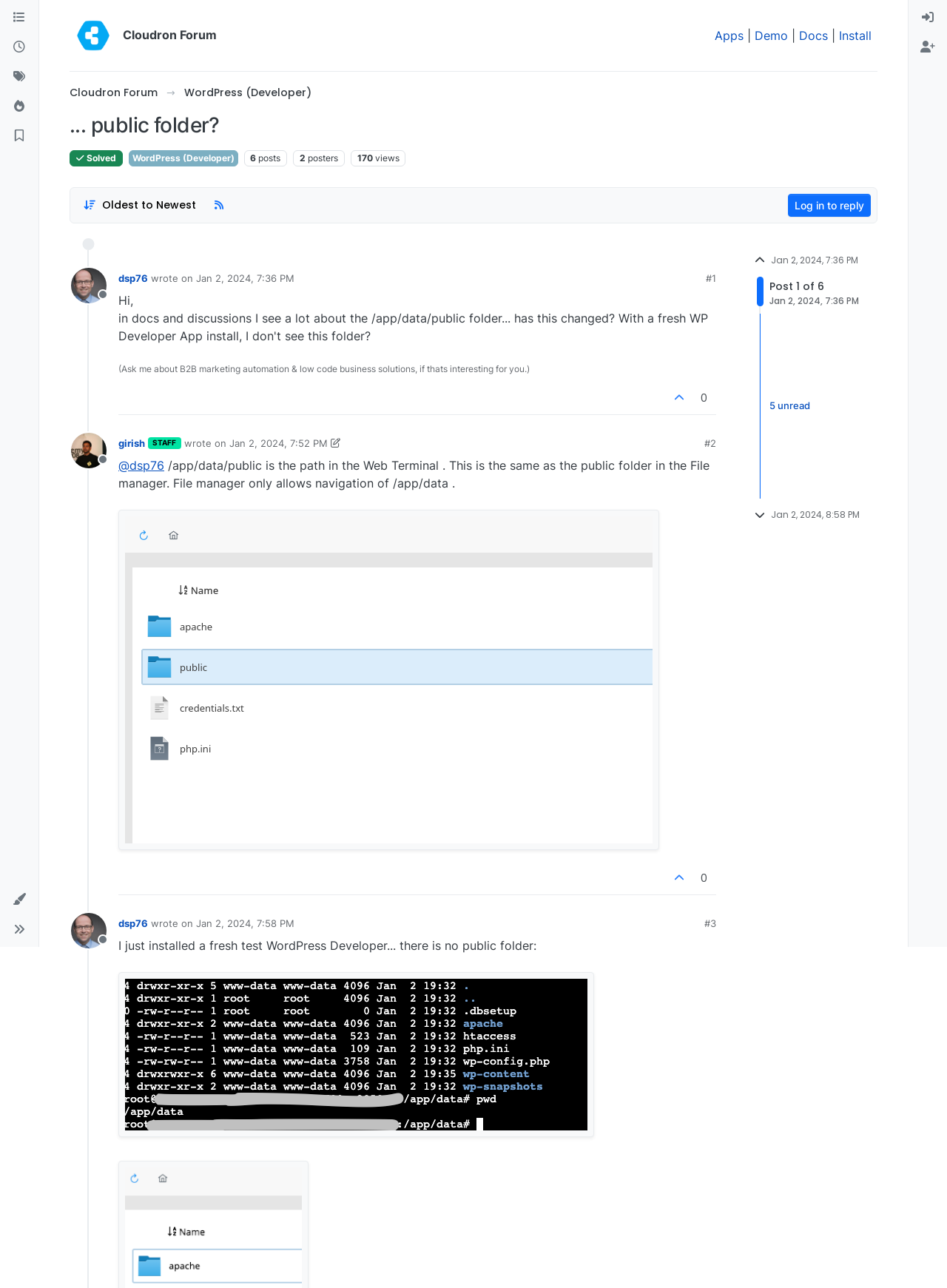Determine the bounding box coordinates for the clickable element required to fulfill the instruction: "Click on the 'Post sort option, Oldest to Newest' button". Provide the coordinates as four float numbers between 0 and 1, i.e., [left, top, right, bottom].

[0.08, 0.151, 0.214, 0.168]